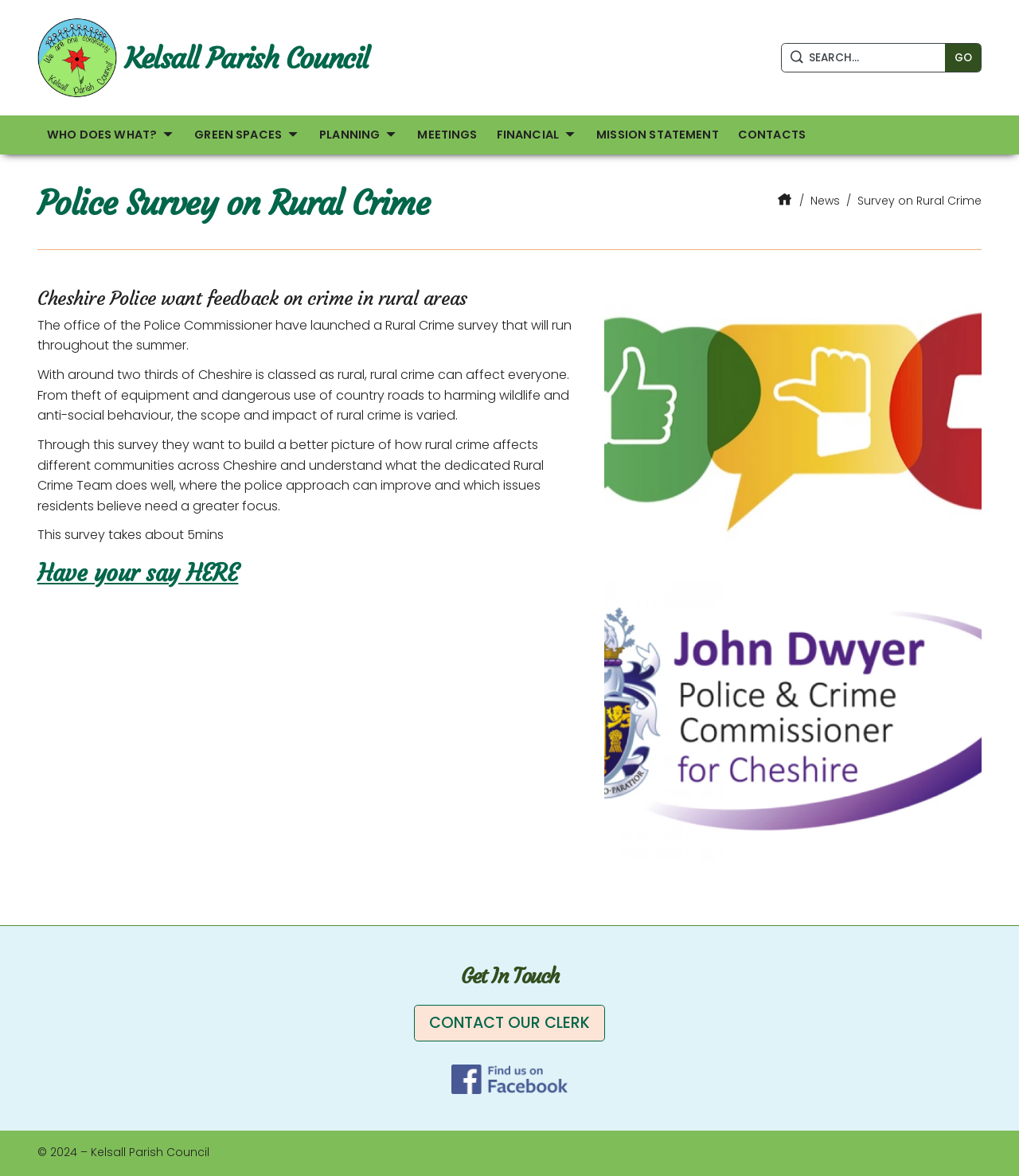What is the name of the parish council?
Could you give a comprehensive explanation in response to this question?

I found the answer by looking at the logo link at the top left corner of the webpage, which says 'Kelsall Parish Council Logo Link'. This suggests that the parish council's name is Kelsall Parish Council.